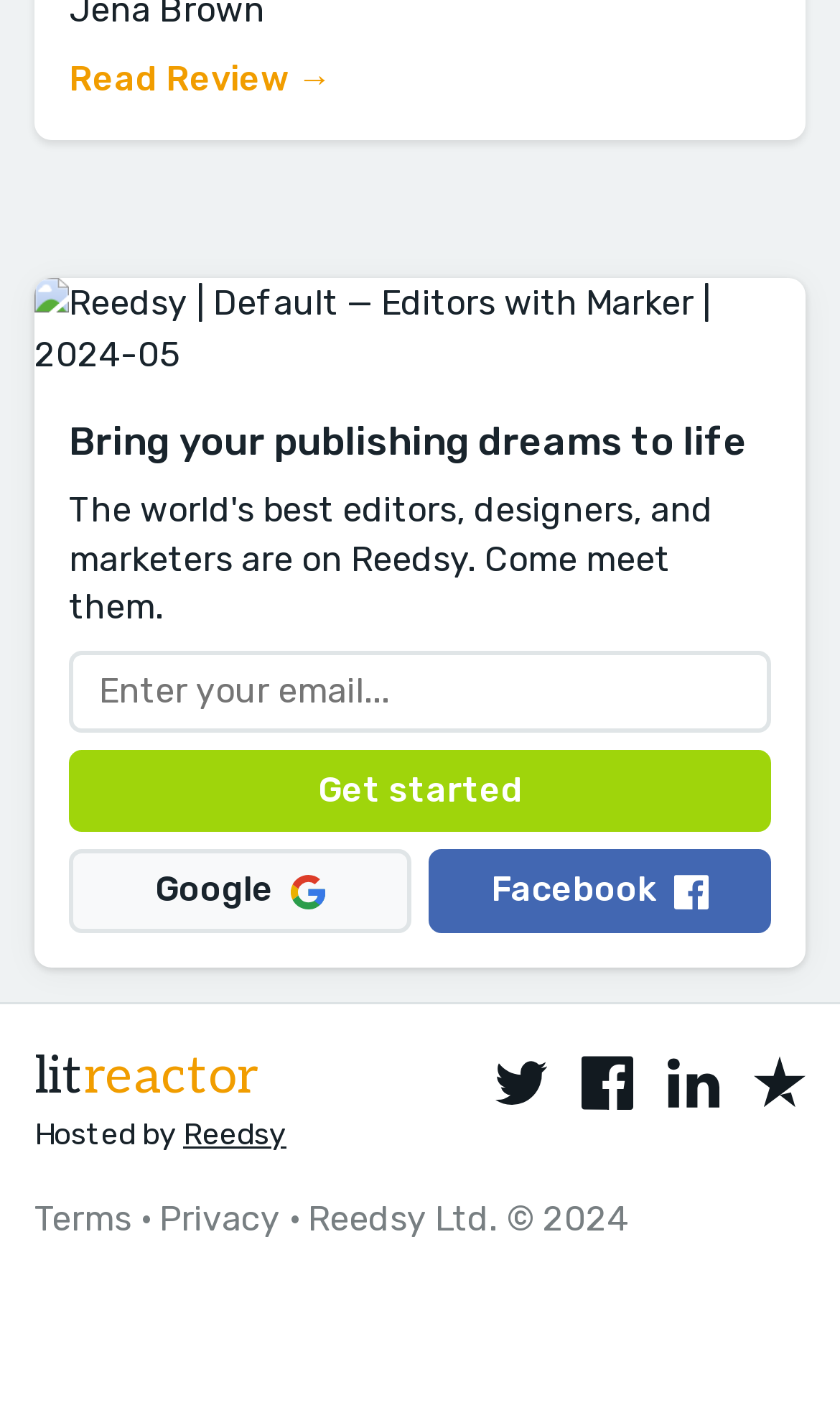Please specify the bounding box coordinates of the element that should be clicked to execute the given instruction: 'Click the 'Terms' link'. Ensure the coordinates are four float numbers between 0 and 1, expressed as [left, top, right, bottom].

[0.041, 0.845, 0.156, 0.874]